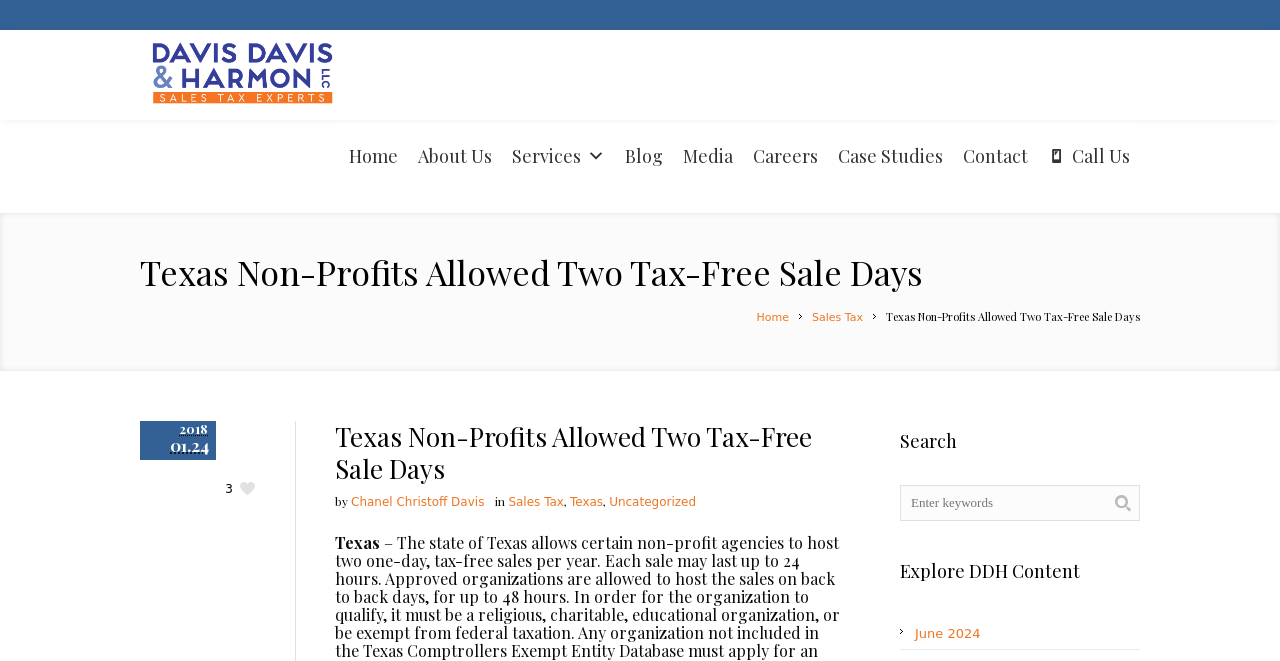Based on the image, provide a detailed and complete answer to the question: 
What is the category of the blog post?

I found the answer by looking at the category information below the blog post title, which says 'in Sales Tax, Texas, Uncategorized'.